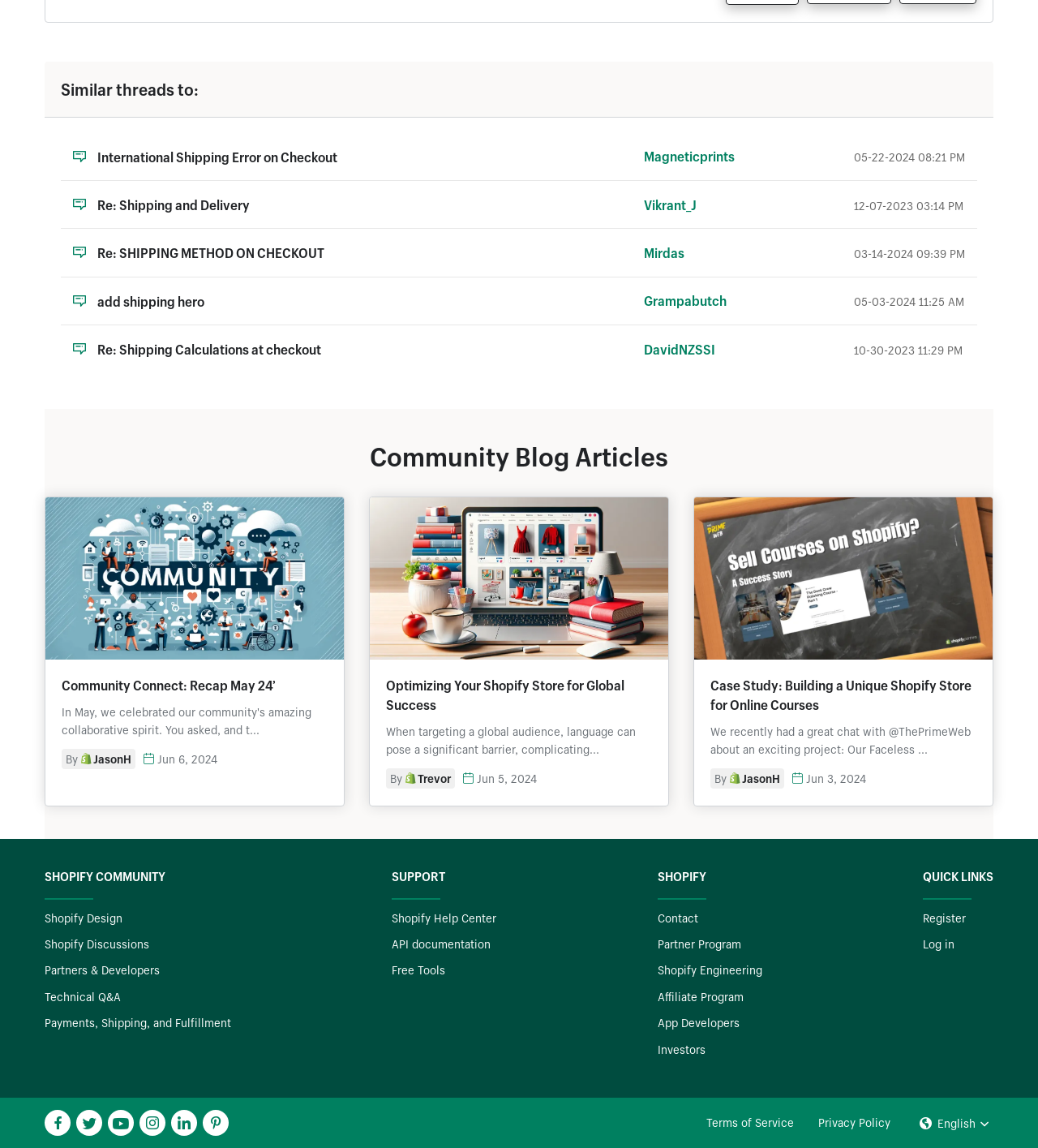Please answer the following query using a single word or phrase: 
How many community blog articles are shown?

3